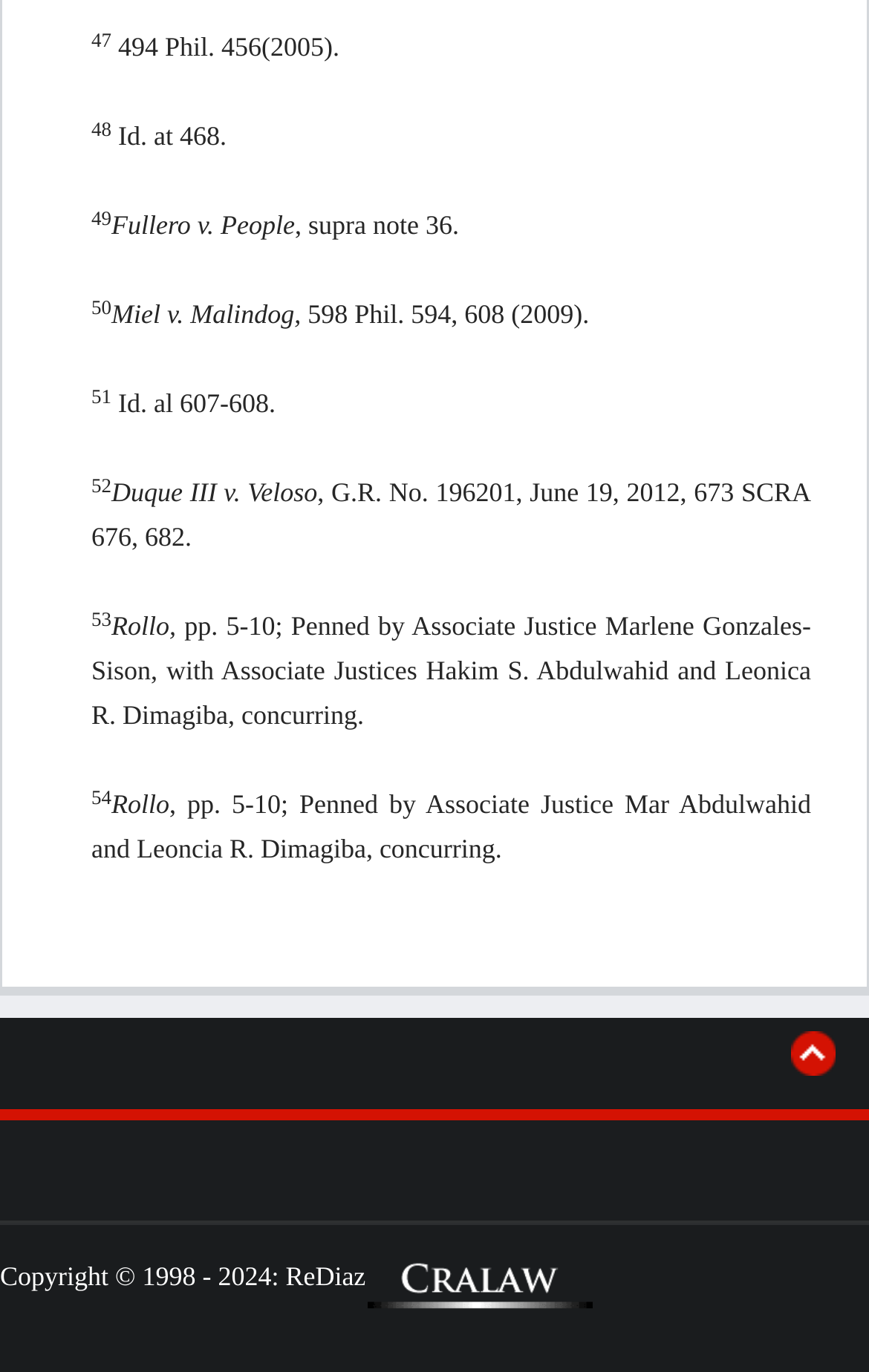What is the name of the powered-by company?
Using the visual information, reply with a single word or short phrase.

ReDiaz